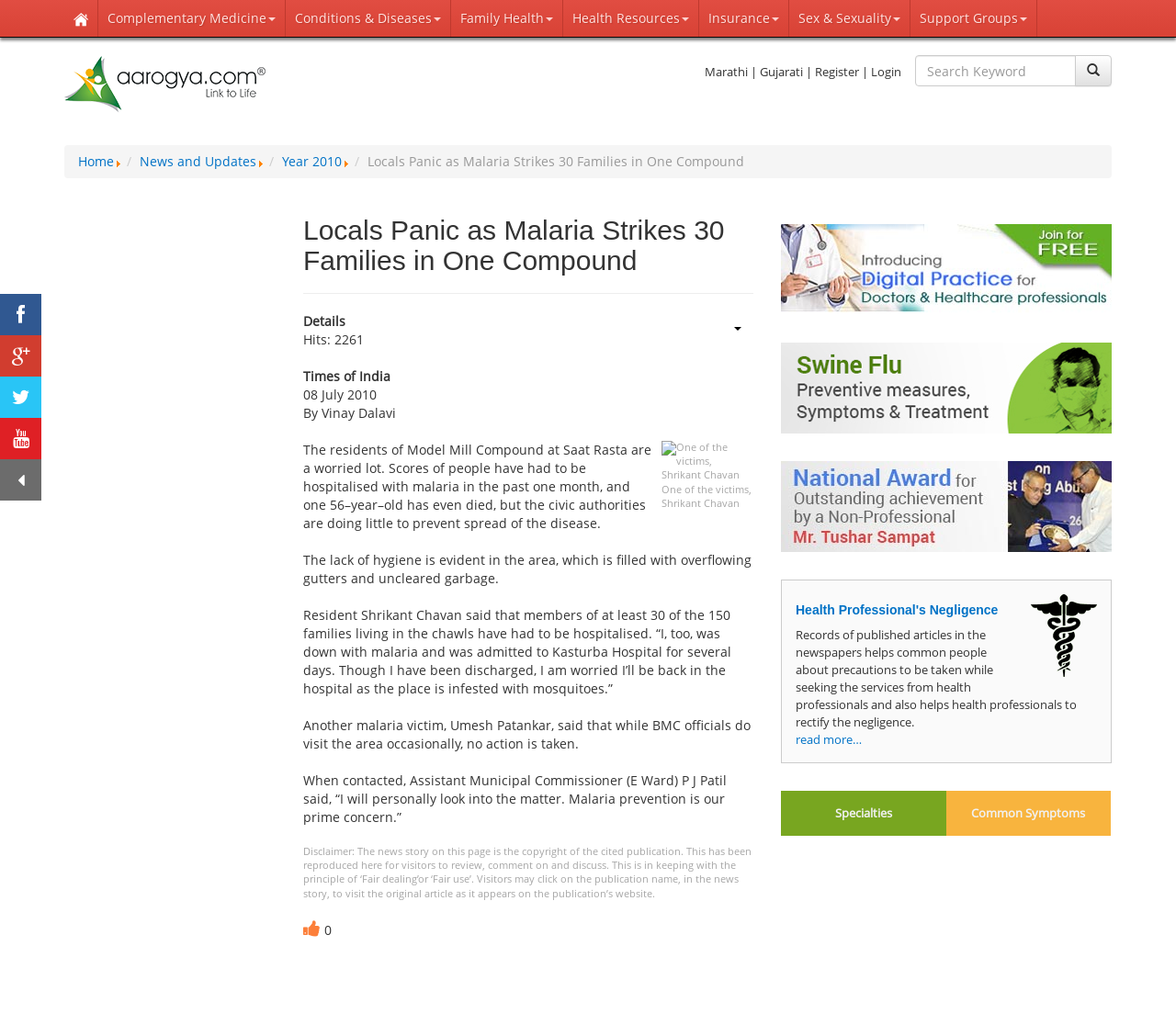Could you find the bounding box coordinates of the clickable area to complete this instruction: "Click on the 'Home' link"?

[0.055, 0.0, 0.084, 0.036]